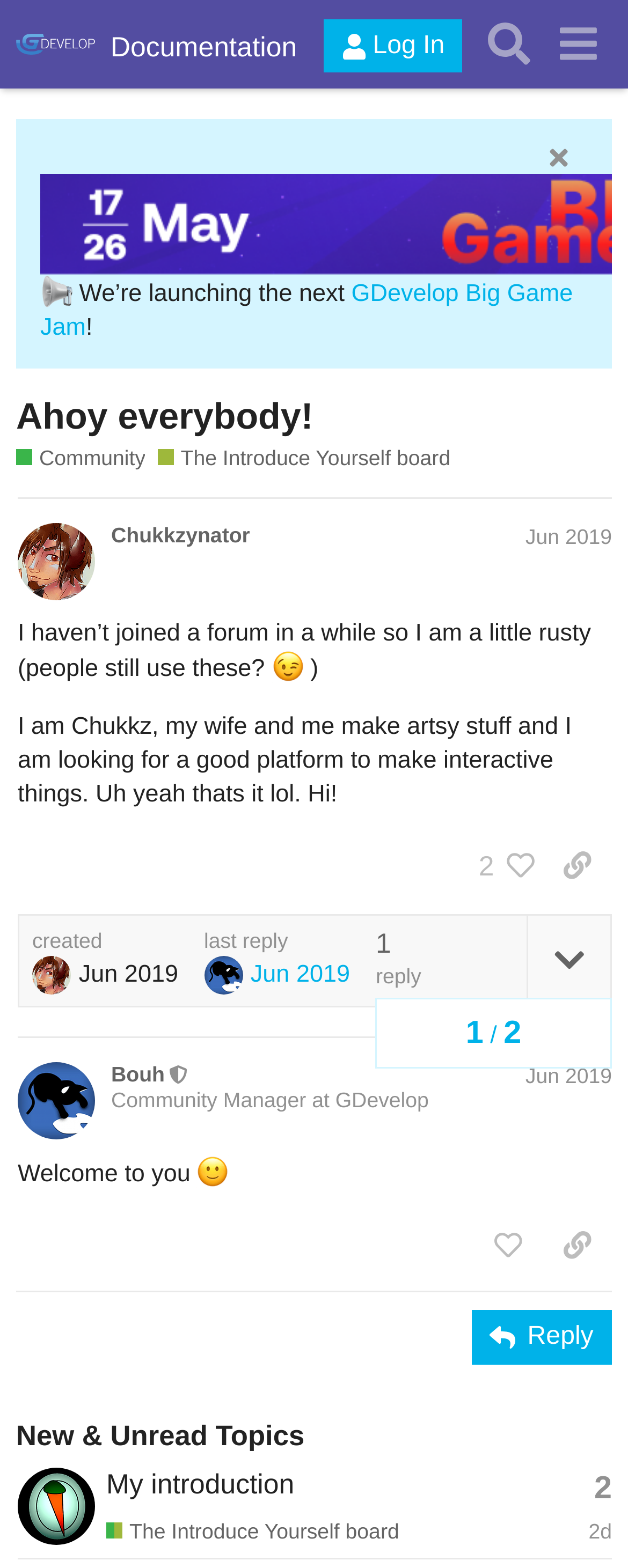Please mark the clickable region by giving the bounding box coordinates needed to complete this instruction: "Download the NZ Police app".

None